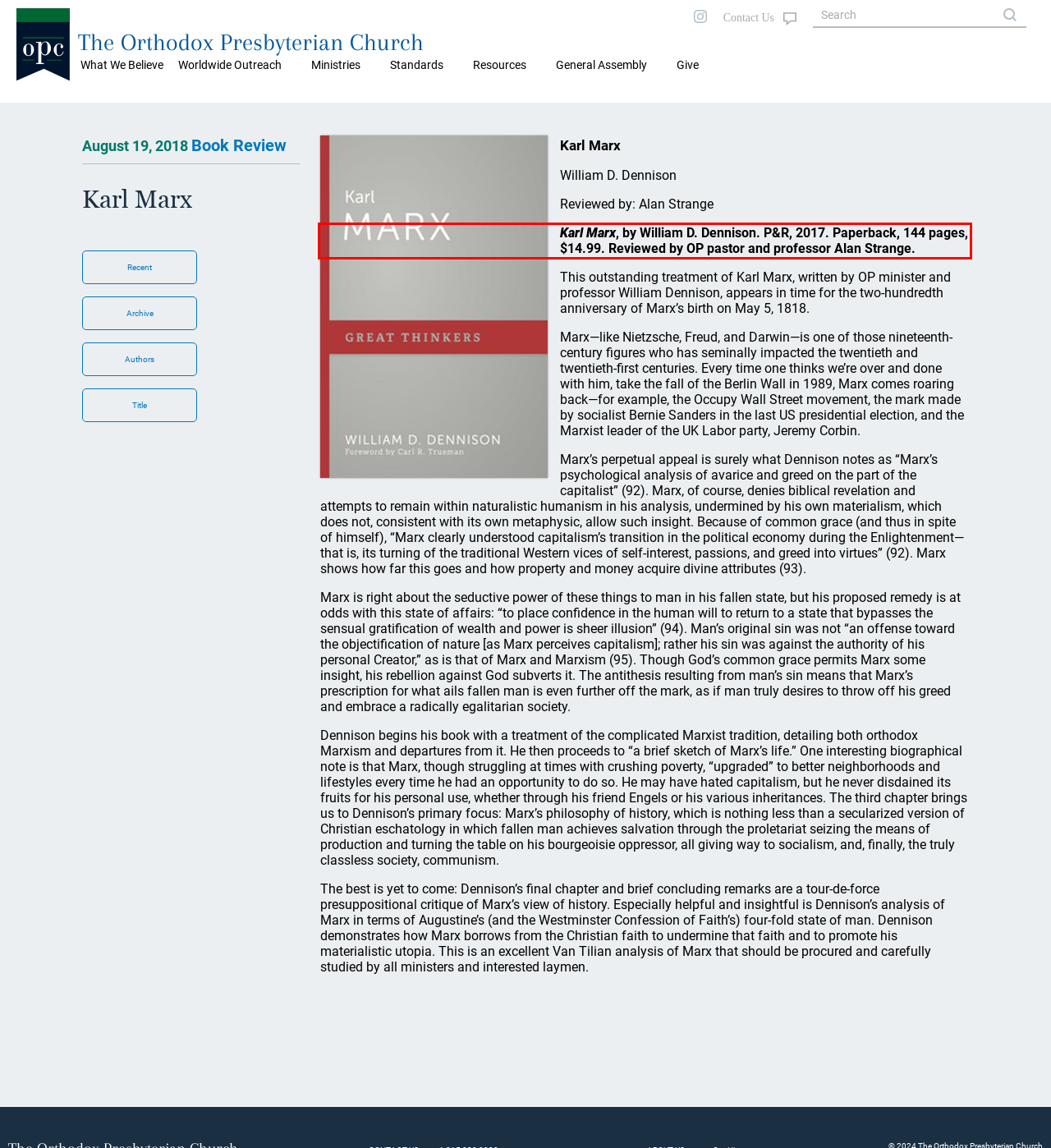Please examine the screenshot of the webpage and read the text present within the red rectangle bounding box.

Karl Marx, by William D. Dennison. P&R, 2017. Paperback, 144 pages, $14.99. Reviewed by OP pastor and professor Alan Strange.